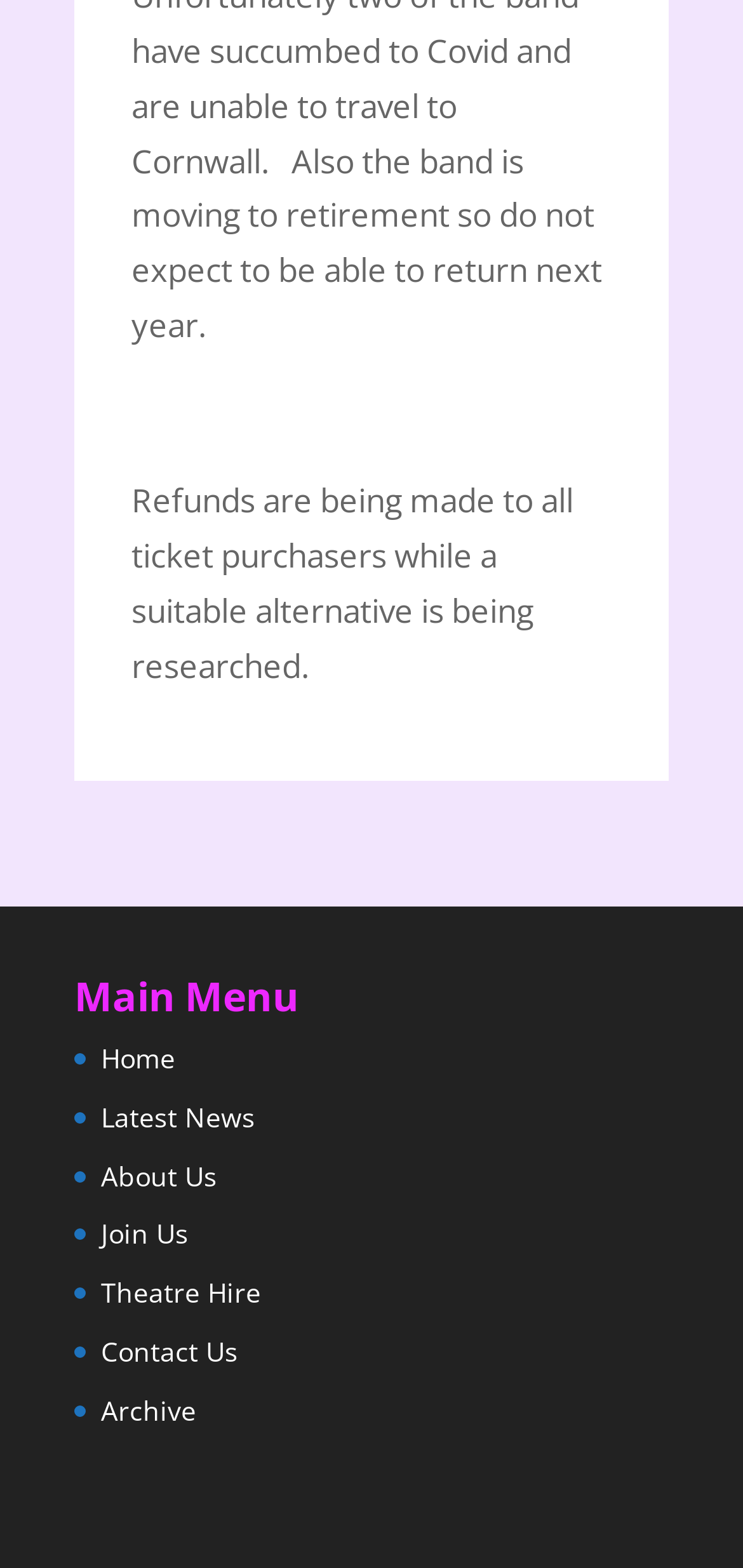What is the relationship between ticket refunds and a suitable alternative?
Based on the visual content, answer with a single word or a brief phrase.

being researched